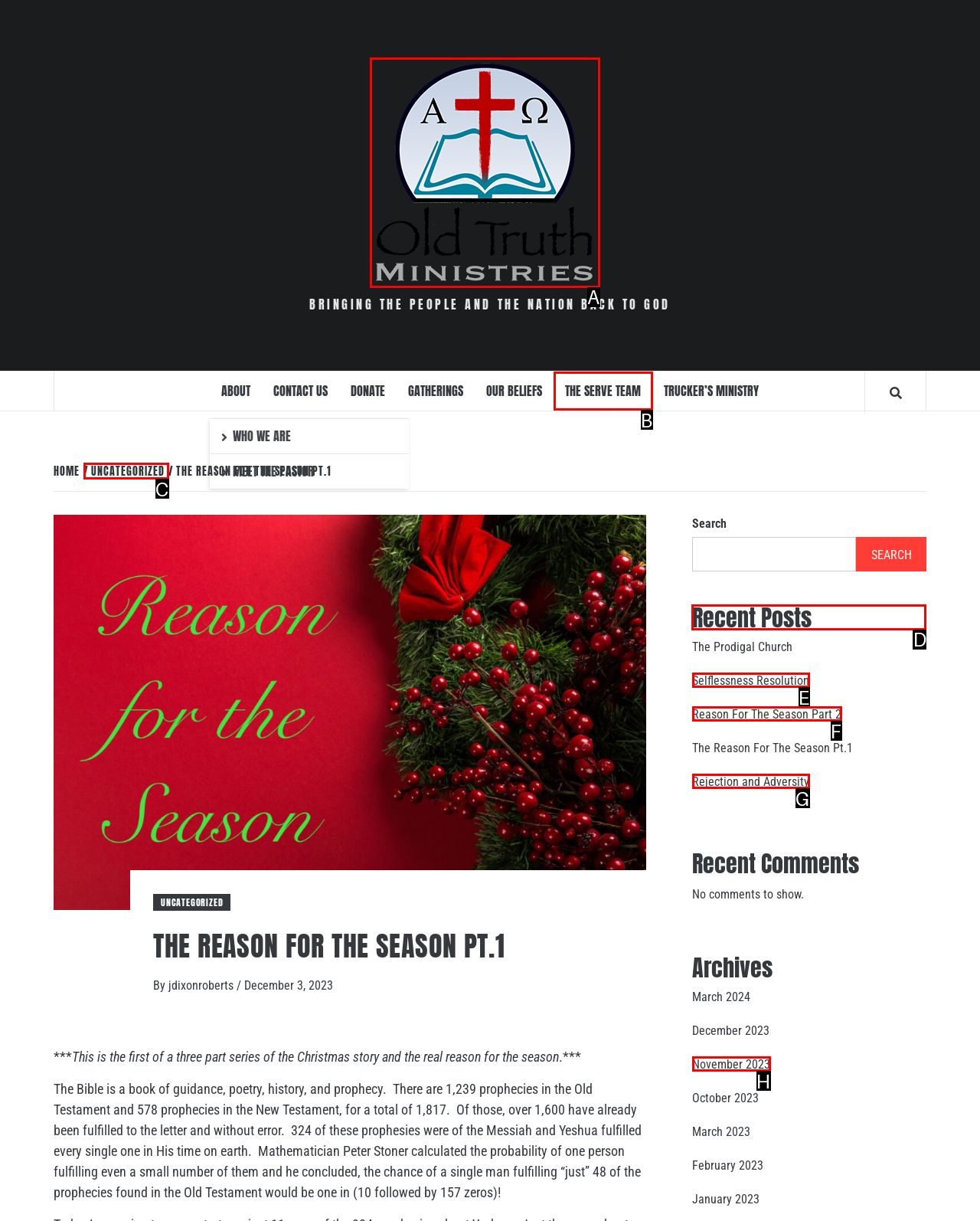Identify the letter of the UI element you need to select to accomplish the task: View the 'Recent Posts'.
Respond with the option's letter from the given choices directly.

D